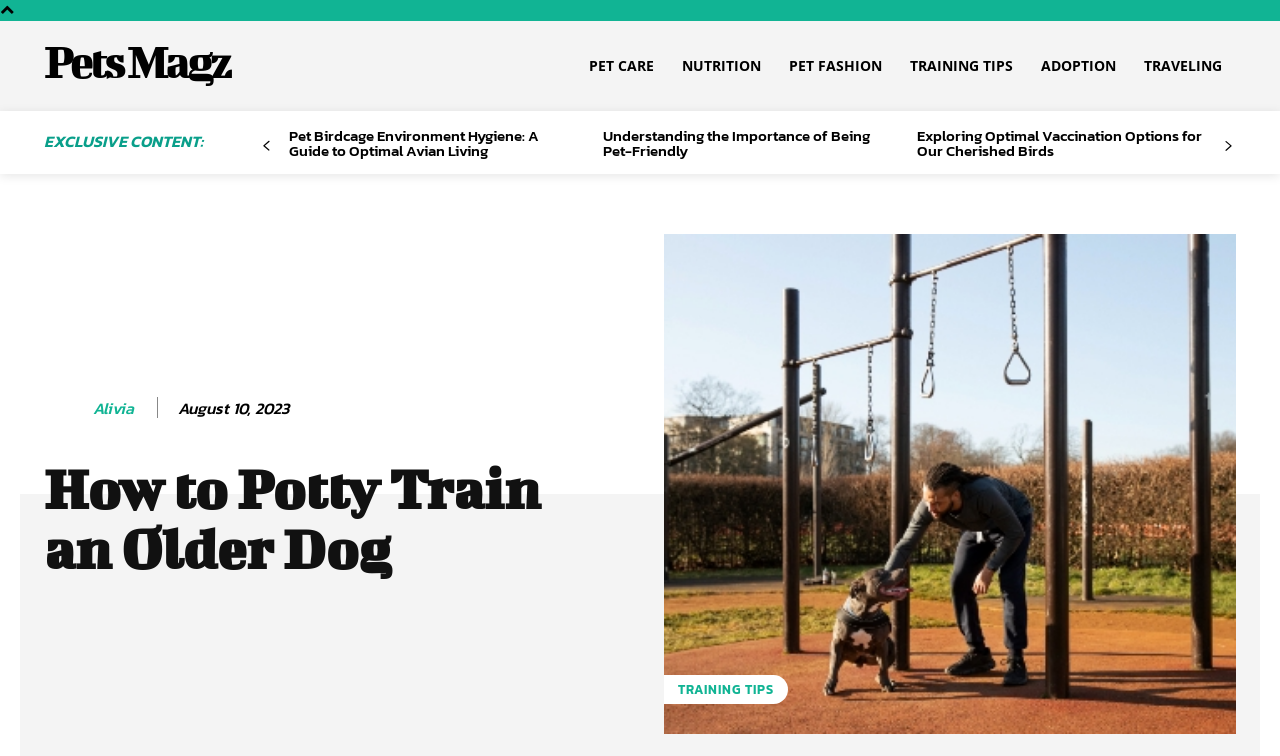Please provide the bounding box coordinates for the UI element as described: "Adoption". The coordinates must be four floats between 0 and 1, represented as [left, top, right, bottom].

[0.802, 0.056, 0.883, 0.119]